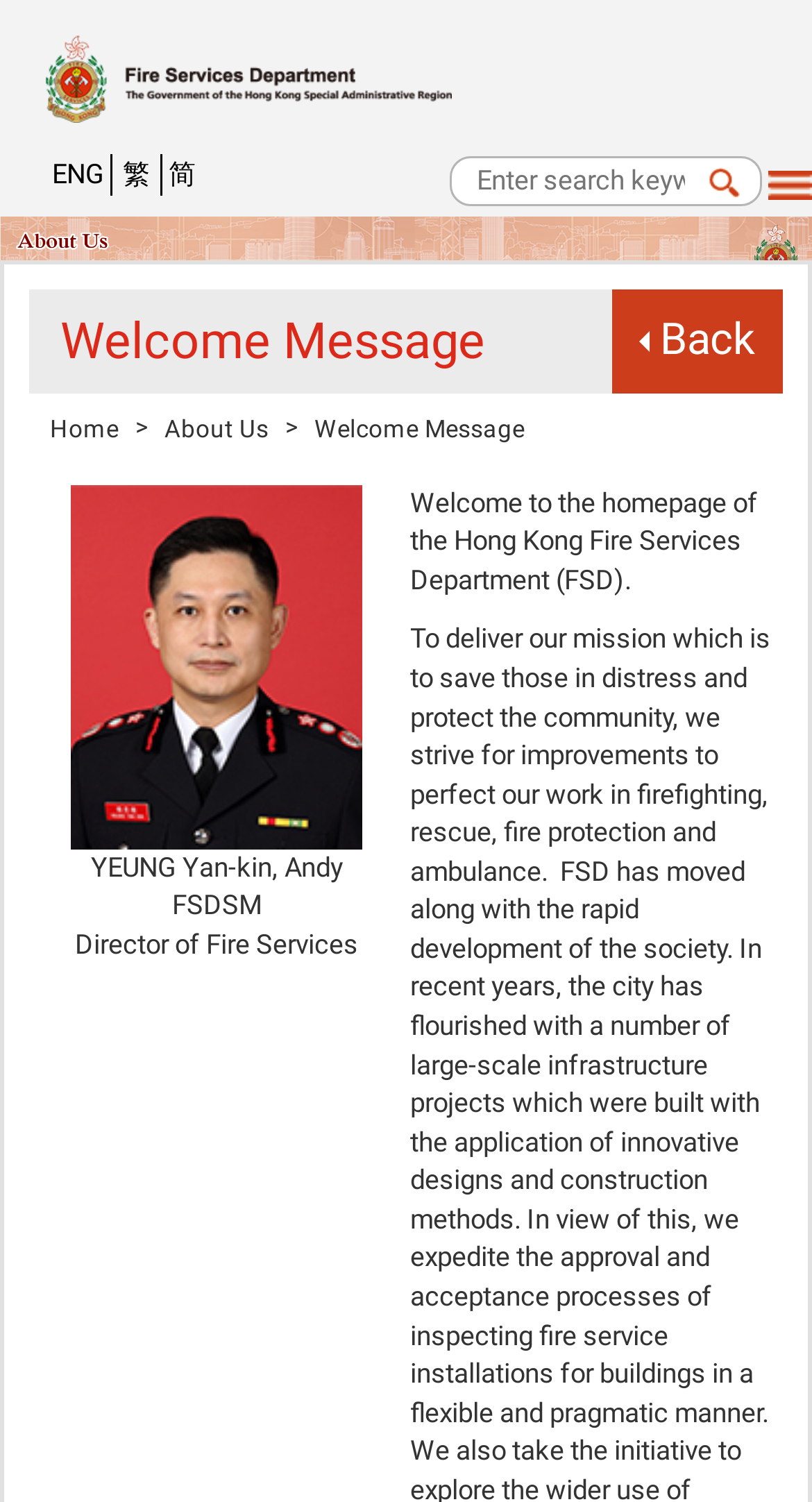Find the bounding box coordinates of the element I should click to carry out the following instruction: "Switch to English".

[0.064, 0.104, 0.128, 0.13]